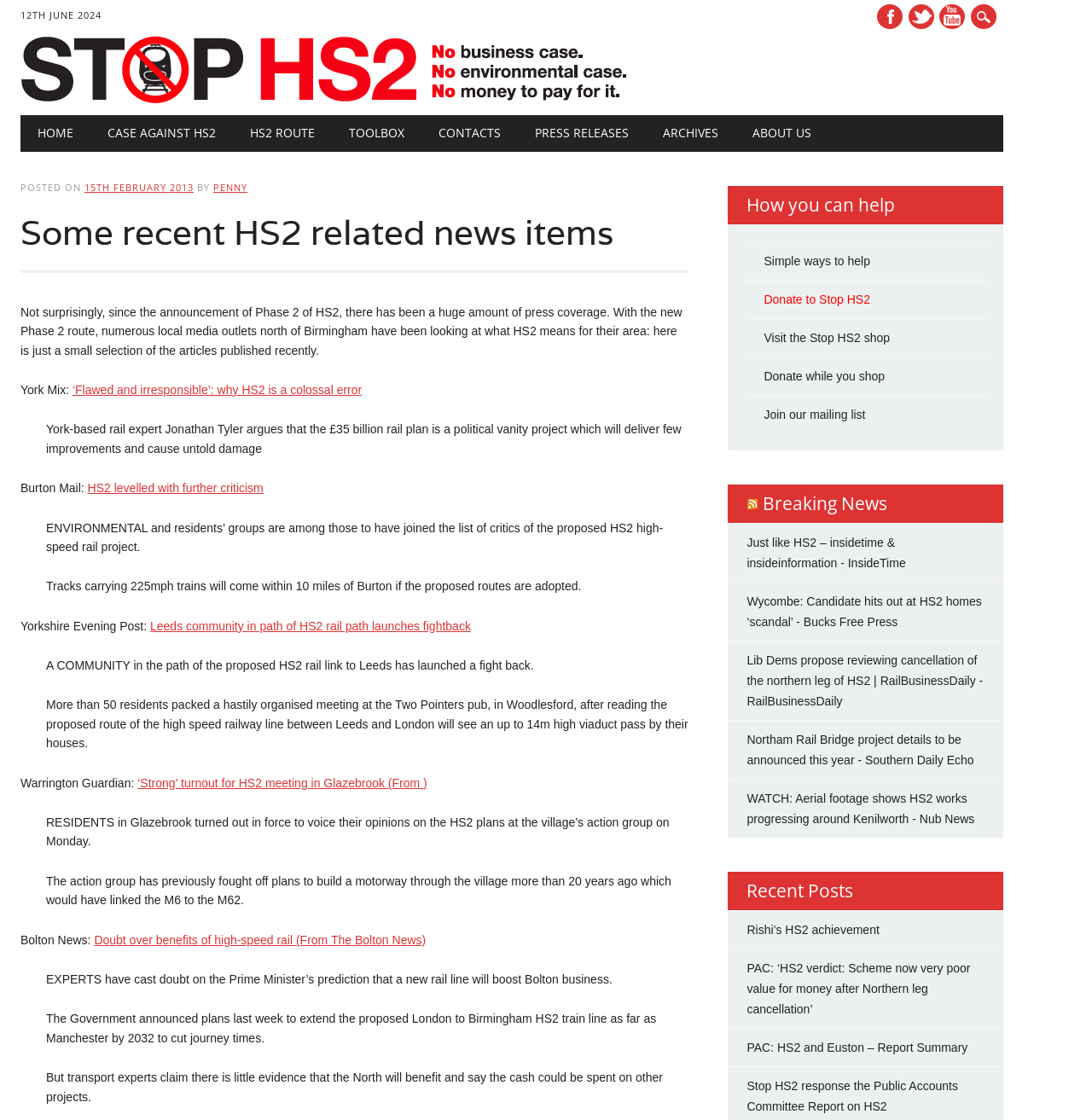Examine the screenshot and answer the question in as much detail as possible: What is the date mentioned at the top of the page?

I found the date '12TH JUNE 2024' at the top of the page, which is likely to be the date of the latest update or the date of a specific event.